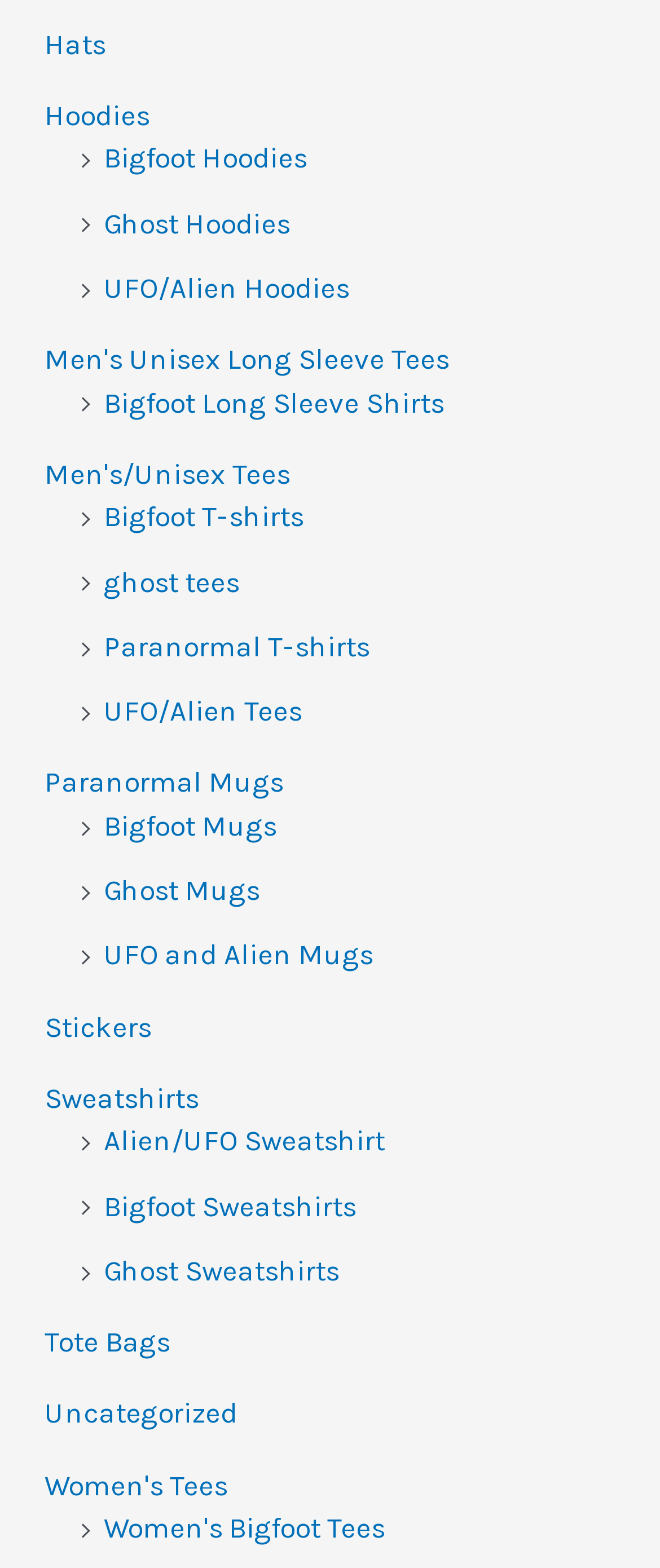Locate the bounding box coordinates of the element that should be clicked to fulfill the instruction: "View Men's Unisex Long Sleeve Tees".

[0.067, 0.218, 0.68, 0.24]